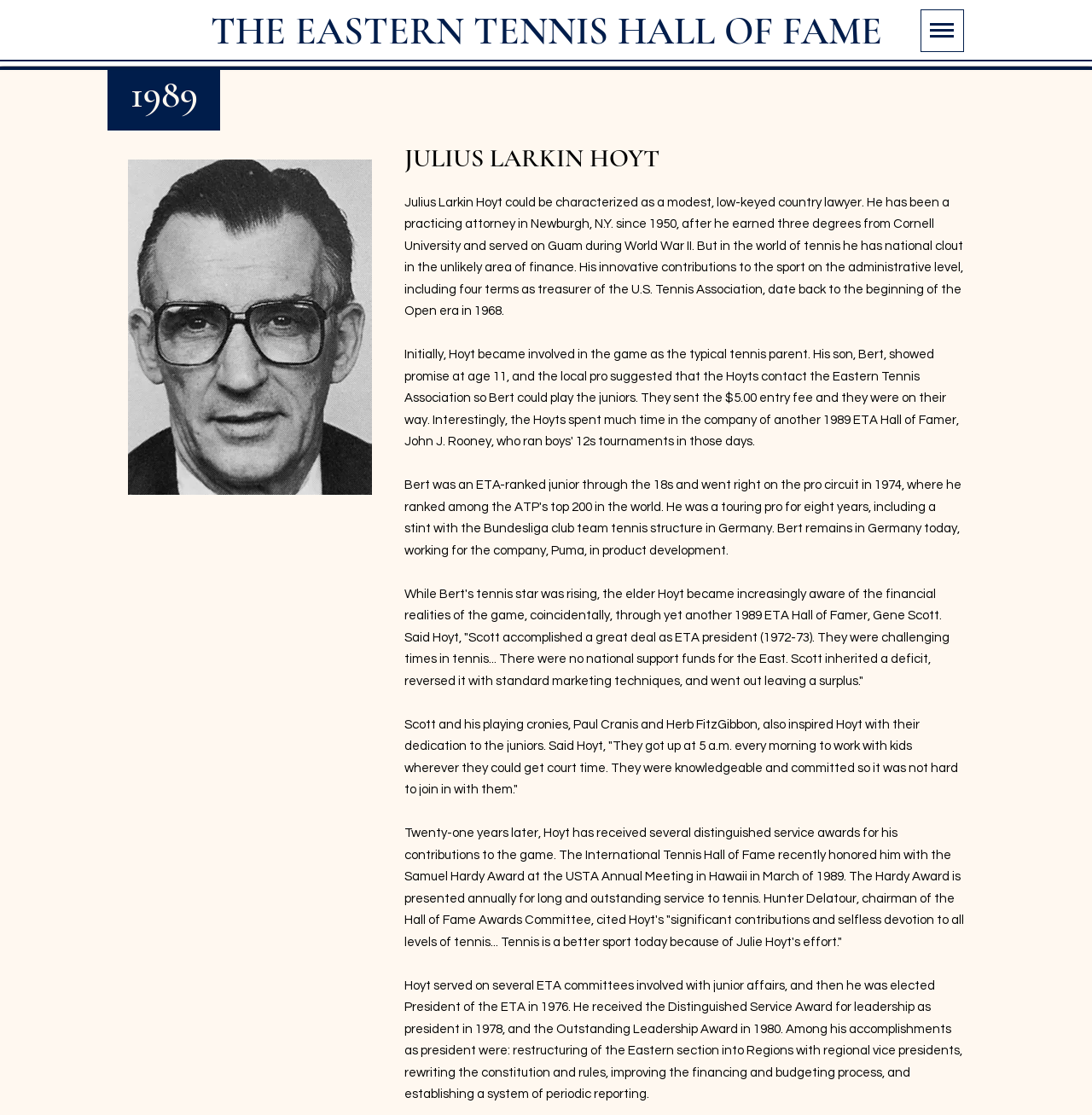What is the organization that Julius Larkin Hoyt served as treasurer for?
Provide a detailed answer to the question using information from the image.

I determined the answer by reading the text on the webpage, which states that Hoyt served four terms as treasurer of the U.S. Tennis Association.